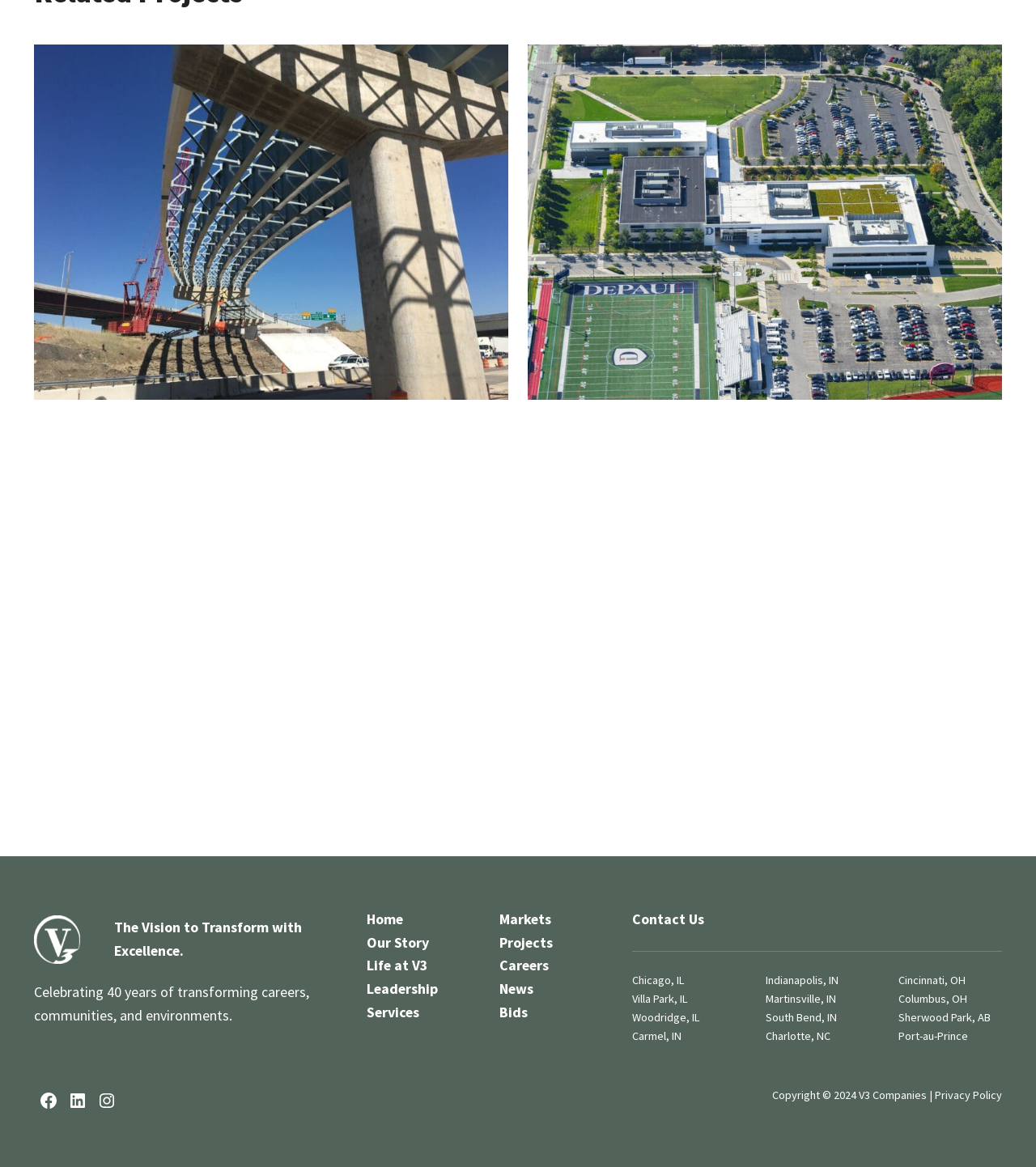Could you locate the bounding box coordinates for the section that should be clicked to accomplish this task: "View Project Elgin O’Hare Western Access (Illinois Route 390 & I-490 Tollway)".

[0.221, 0.26, 0.303, 0.272]